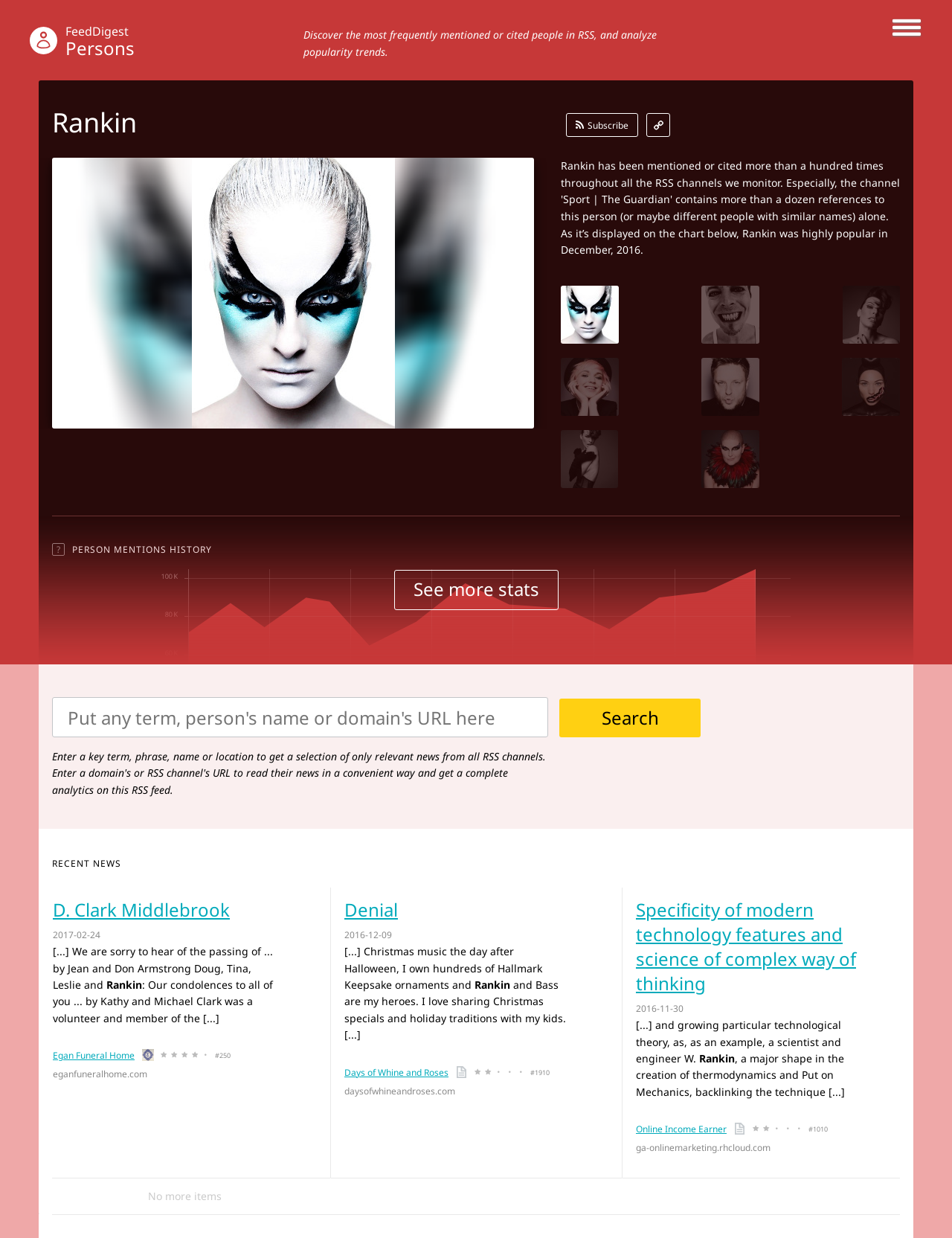What is the purpose of the search box?
Answer with a single word or phrase, using the screenshot for reference.

To search for news